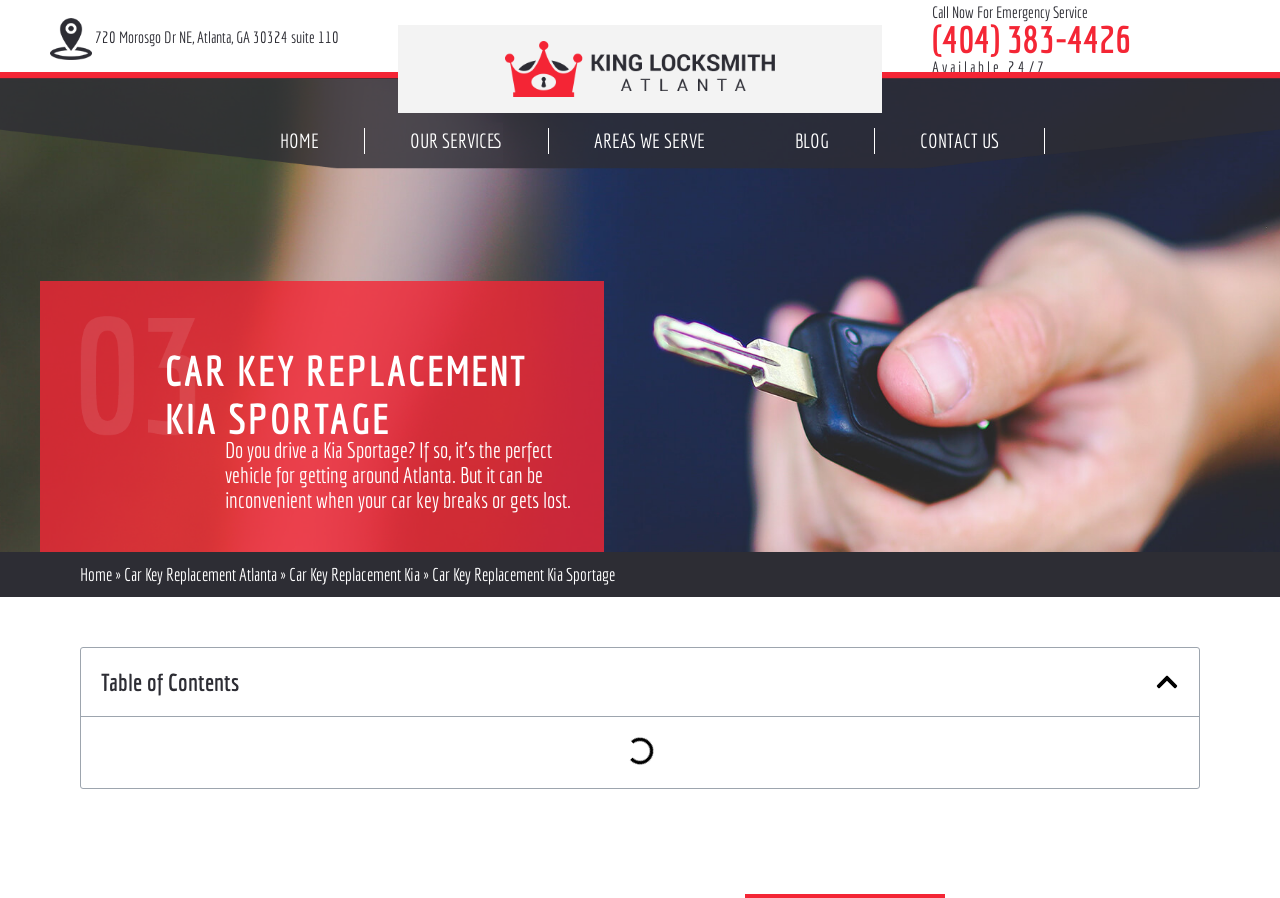What is the name of the vehicle being discussed?
Answer the question with a detailed and thorough explanation.

I found the name of the vehicle by looking at the heading element with the bounding box coordinates [0.062, 0.352, 0.456, 0.492] which contains the text 'CAR KEY REPLACEMENT KIA SPORTAGE'.